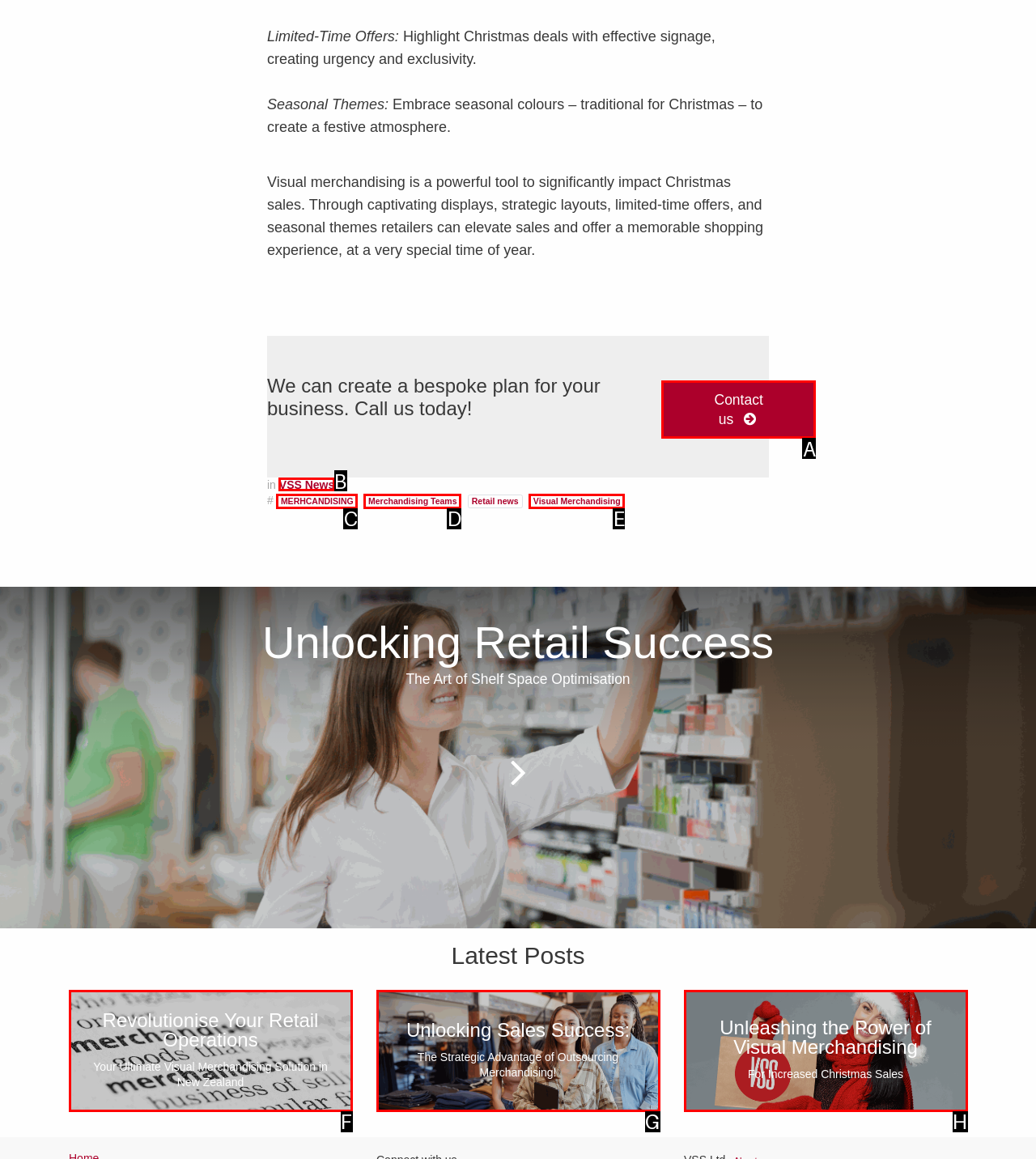Select the letter of the HTML element that best fits the description: MERHCANDISING
Answer with the corresponding letter from the provided choices.

C